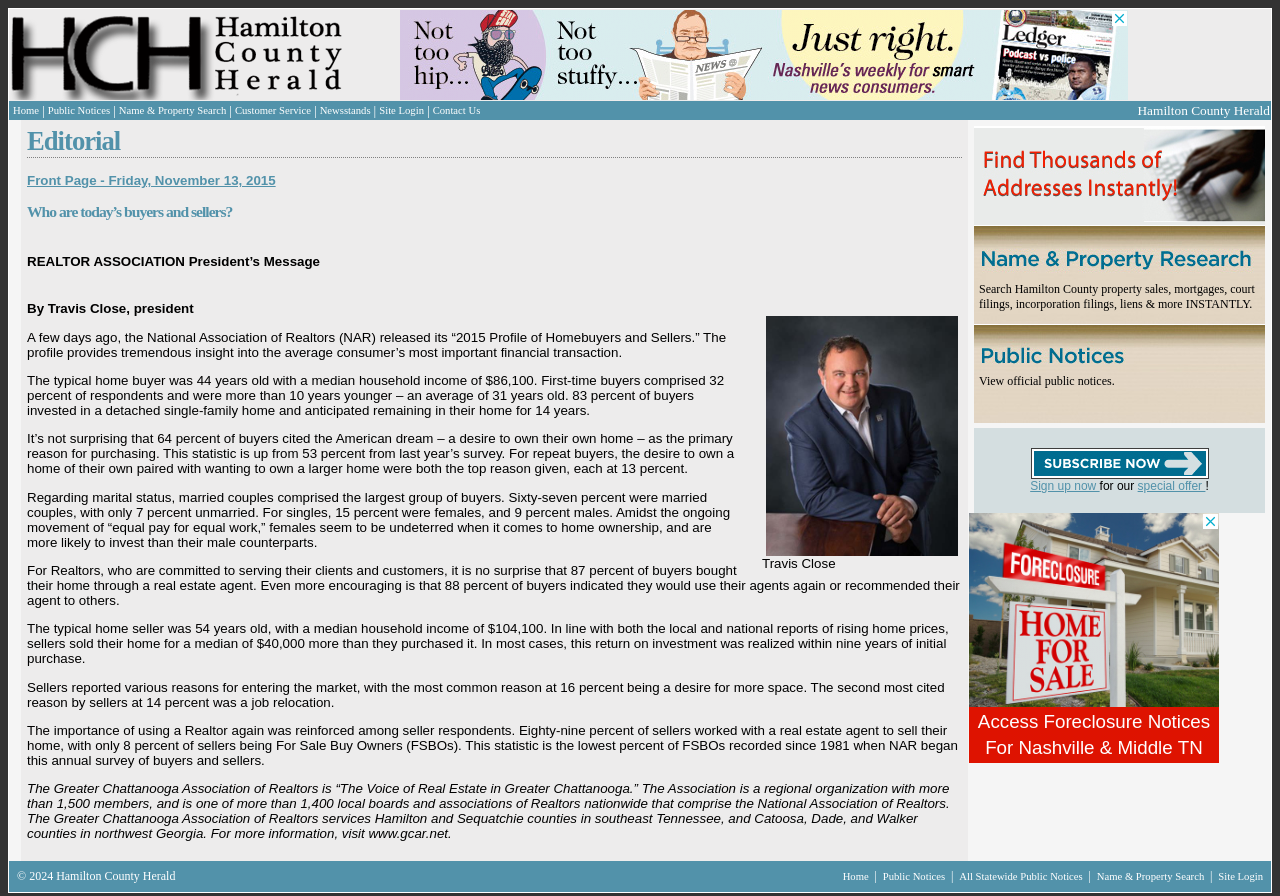What is the topic of the editorial?
Refer to the image and provide a concise answer in one word or phrase.

Homebuyers and sellers